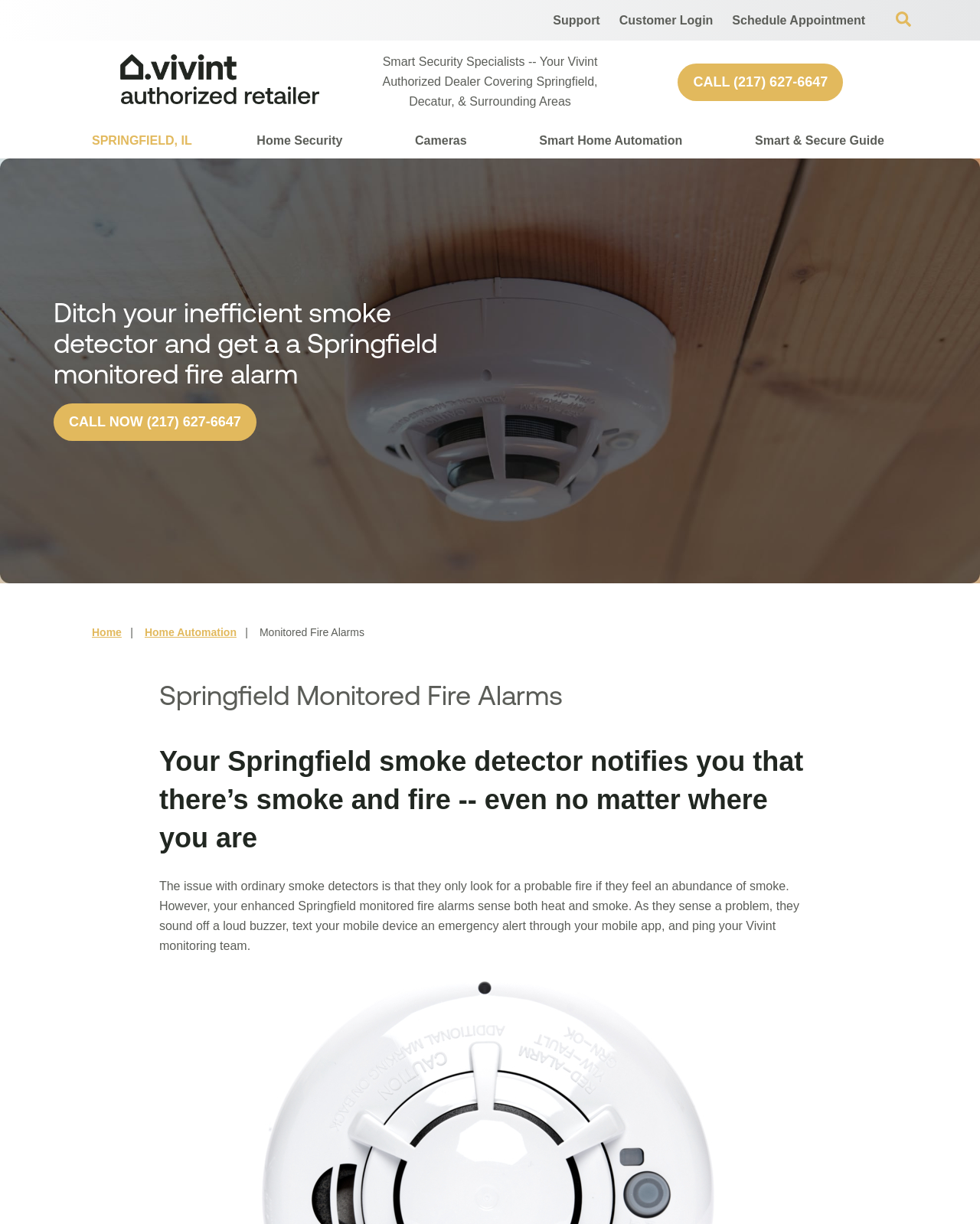What is the location of the Vivint Authorized Retailer?
Answer the question in as much detail as possible.

I found the location of the Vivint Authorized Retailer by looking at the StaticText element with the text 'SPRINGFIELD, IL' at coordinates [0.094, 0.109, 0.196, 0.12]. This text is likely indicating the location of the retailer.